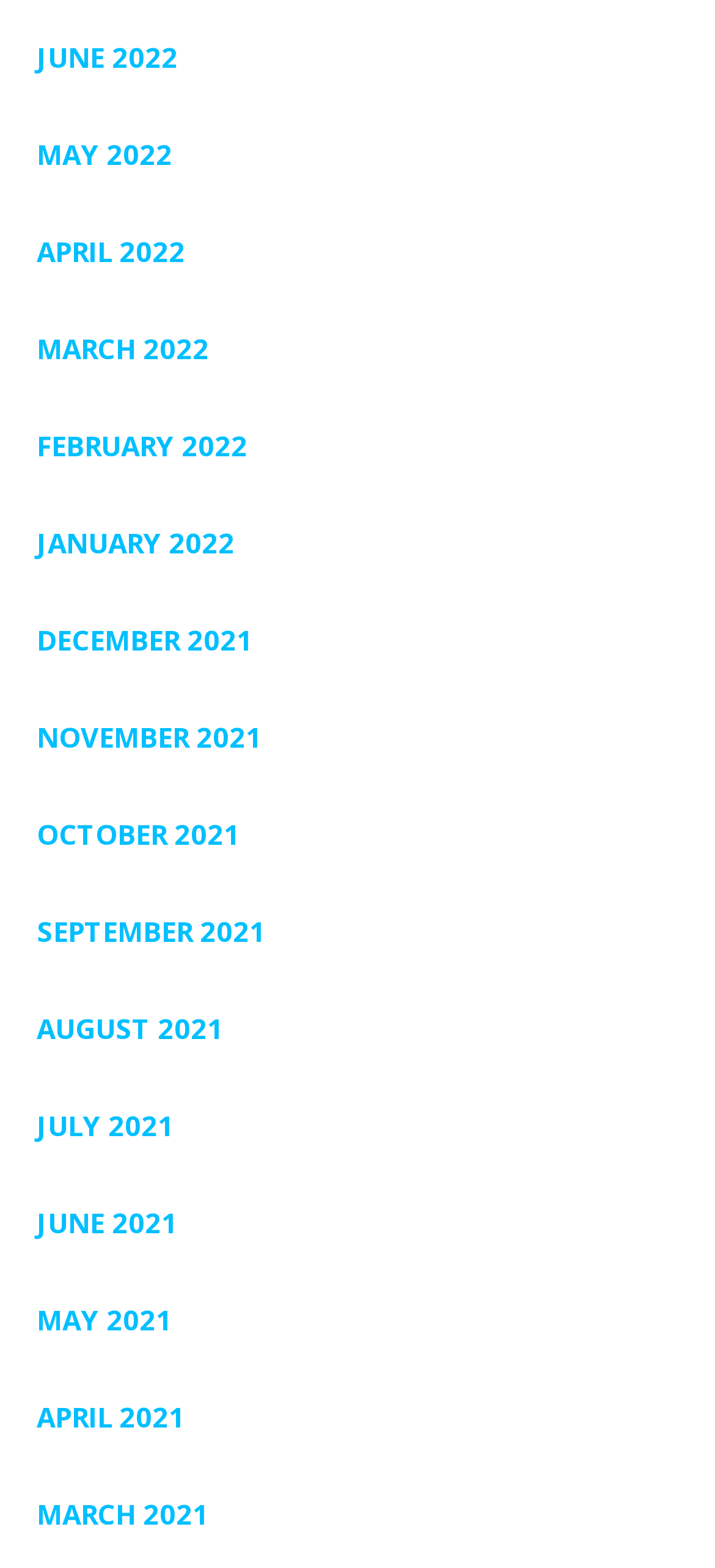How many links are there on the webpage?
Look at the image and answer with only one word or phrase.

18